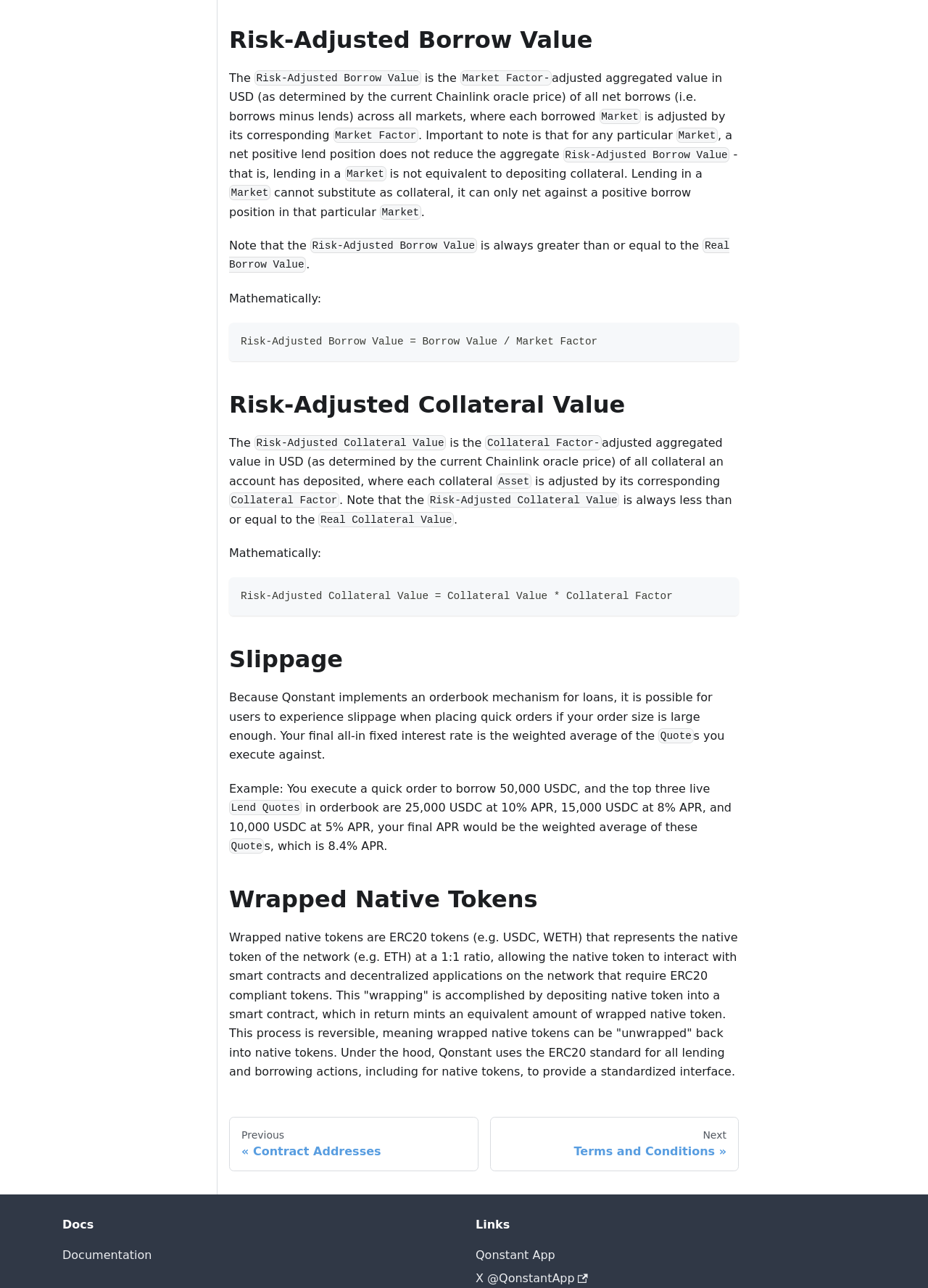Look at the image and write a detailed answer to the question: 
What is the function of the 'Copy code to clipboard' button?

The 'Copy code to clipboard' button is used to copy the mathematical formulas for Risk-Adjusted Borrow Value and Risk-Adjusted Collateral Value to the clipboard, allowing users to easily access and use the formulas.